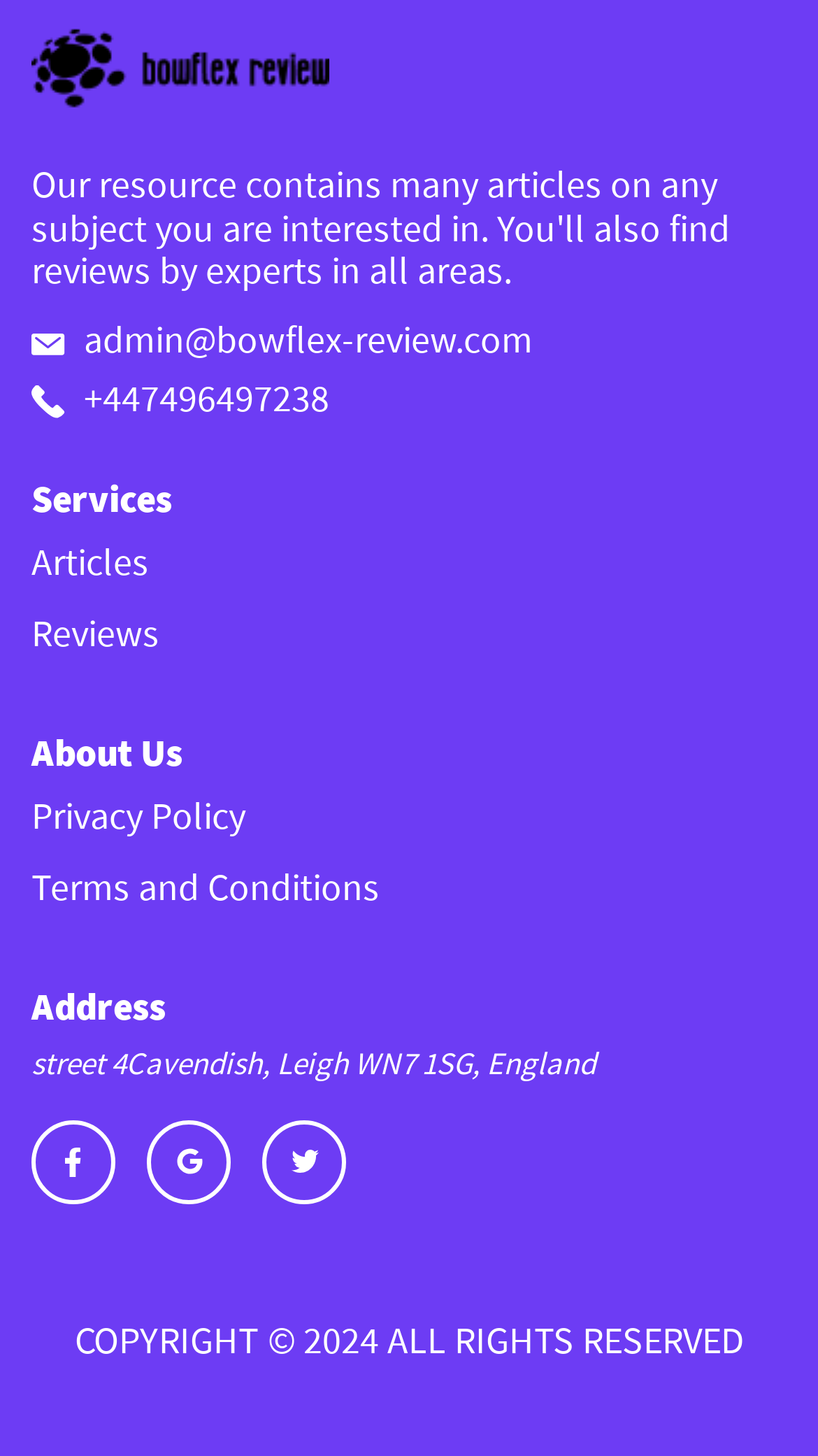Please give a one-word or short phrase response to the following question: 
What is the name of the website?

Bowflex Review